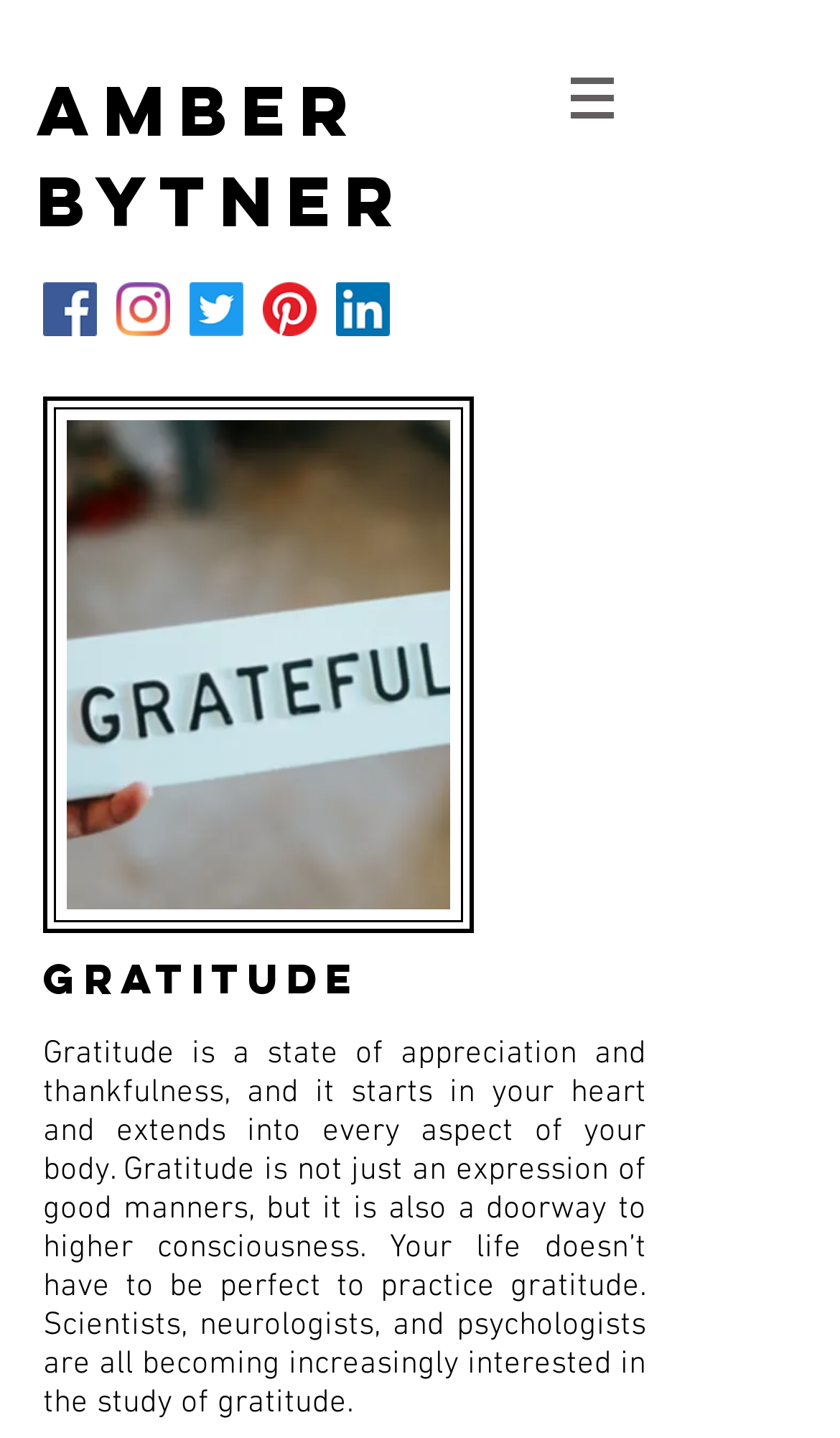Generate a thorough explanation of the webpage's elements.

The webpage is about Gratitude, as indicated by the title "Gratitude | AmberBytner.com". At the top left, there is a heading "Amber Bytner" which is also a link. To the right of this heading, there is a navigation menu labeled "Site" with a button that has a popup menu. The button is accompanied by a small image.

Below the navigation menu, there is a social bar with five links to social media platforms: Facebook, Instagram, Twitter, Pinterest, and LinkedIn. Each link is represented by a small image of the respective social media icon.

On the left side of the page, there is a large image of a person holding a white and black "I am a go" sign. This image takes up a significant portion of the page.

Below the image, there is a heading "Gratitude" followed by a block of text that describes what gratitude is and its benefits. The text explains that gratitude is a state of appreciation and thankfulness that starts in the heart and extends to every aspect of the body. It also mentions that scientists, neurologists, and psychologists are interested in the study of gratitude.